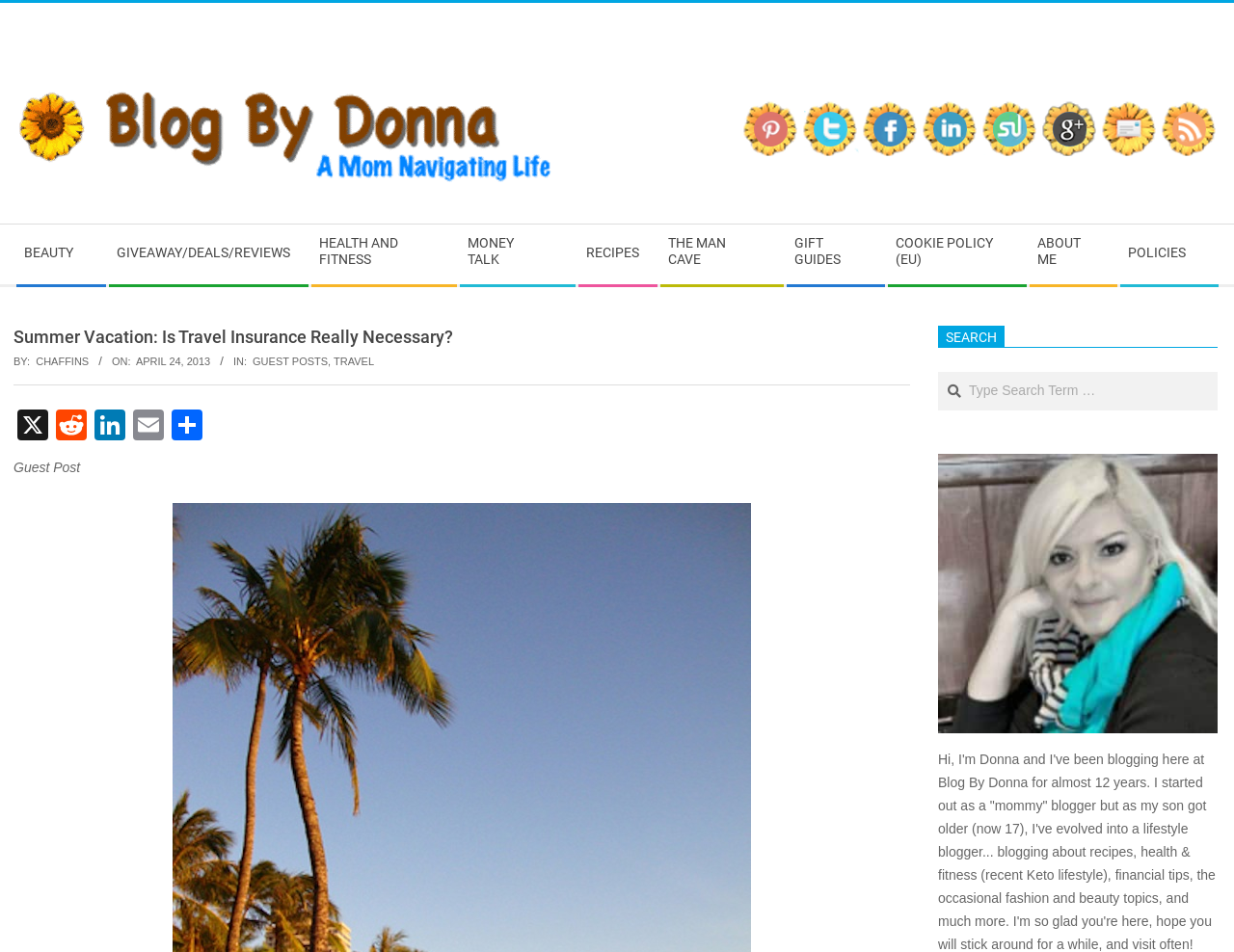Locate the UI element described as follows: "Travel". Return the bounding box coordinates as four float numbers between 0 and 1 in the order [left, top, right, bottom].

[0.27, 0.373, 0.303, 0.385]